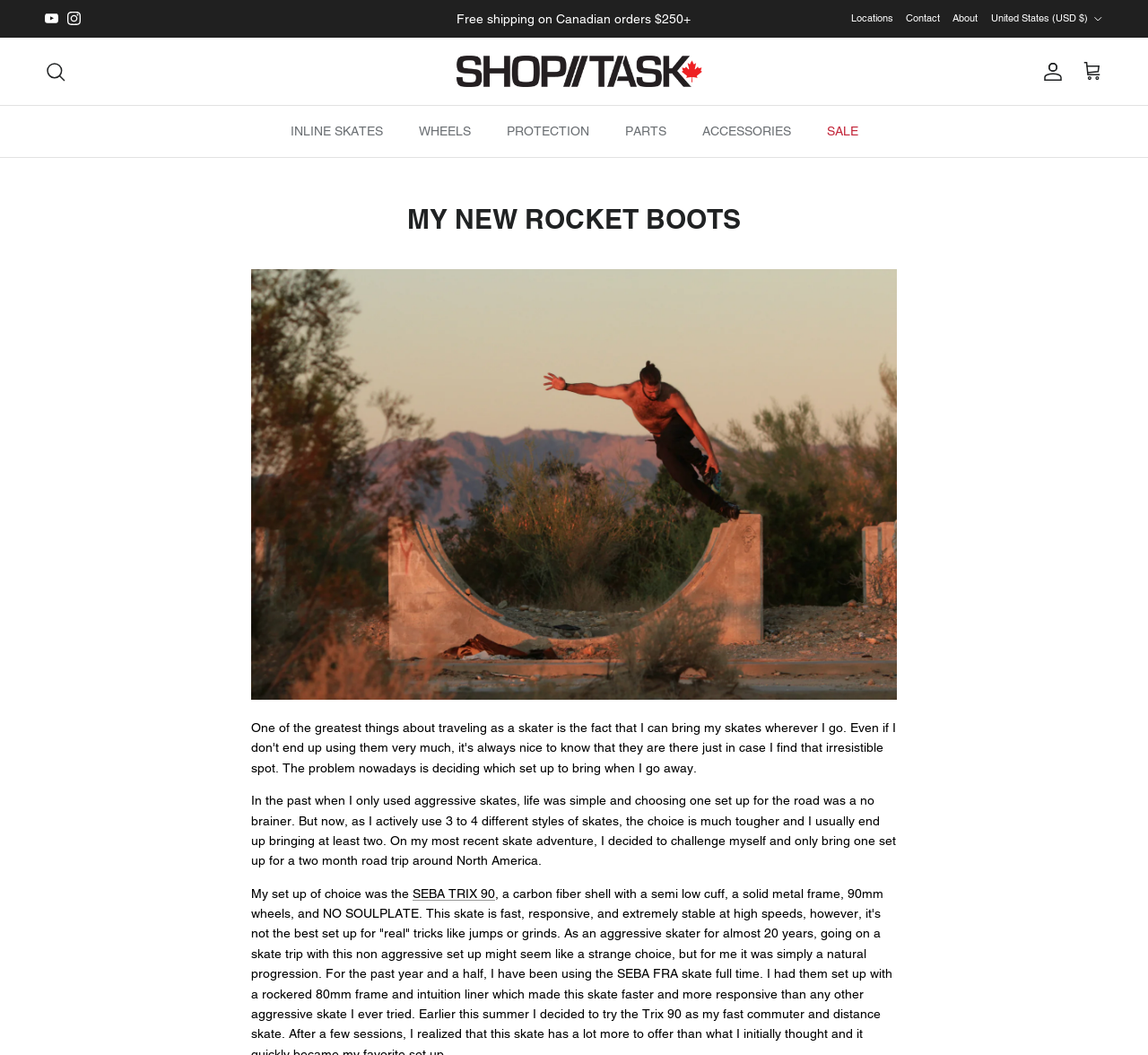Please find the bounding box for the UI element described by: "United States (USD $)".

[0.863, 0.003, 0.961, 0.033]